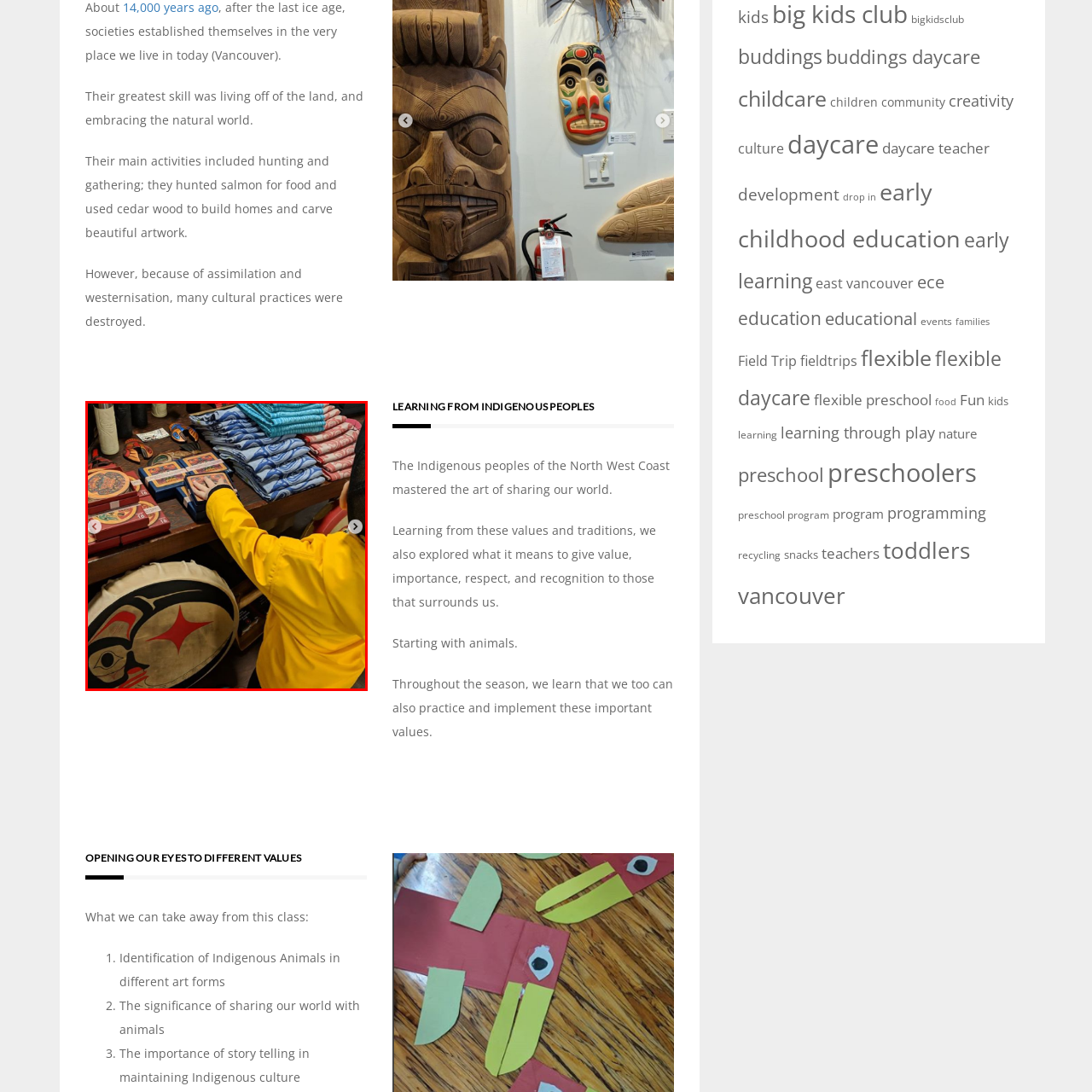What is the significance of the drum?
Look at the image inside the red bounding box and craft a detailed answer using the visual details you can see.

The large round drum with an emblem depicting a stylized animal is prominently displayed in the image, highlighting the importance of storytelling and music in Indigenous cultures. The drum serves as a symbol of the rich cultural heritage of Indigenous peoples and their profound connection to nature and community.